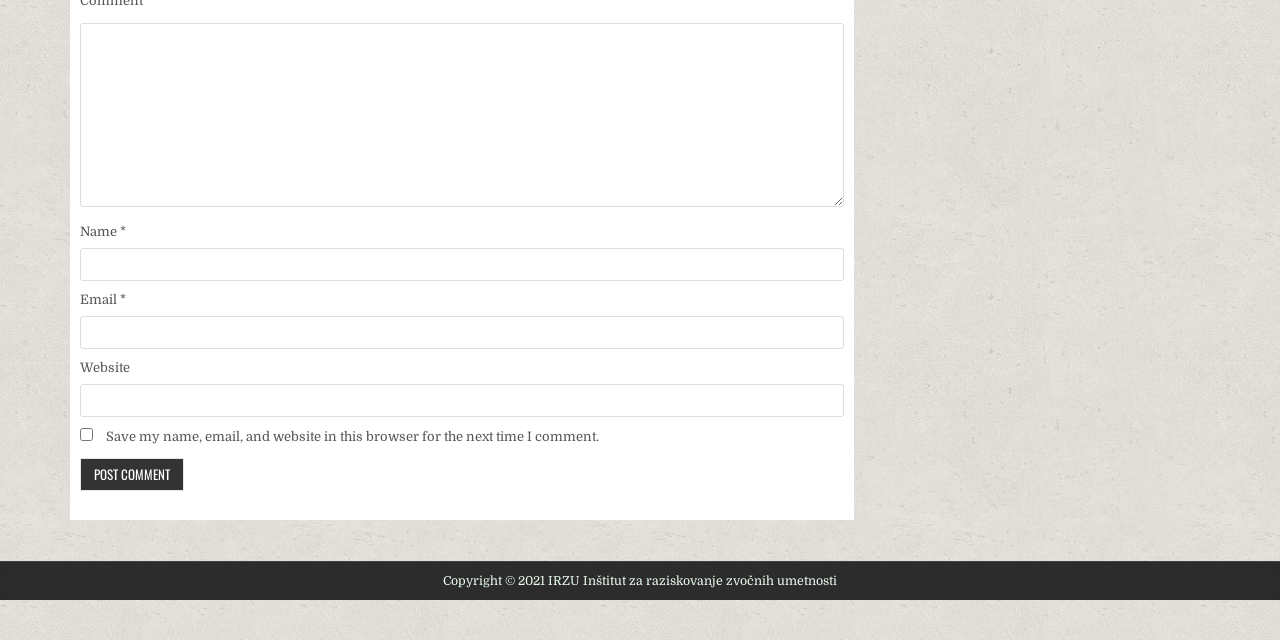Provide the bounding box coordinates of the HTML element this sentence describes: "Learn More".

None